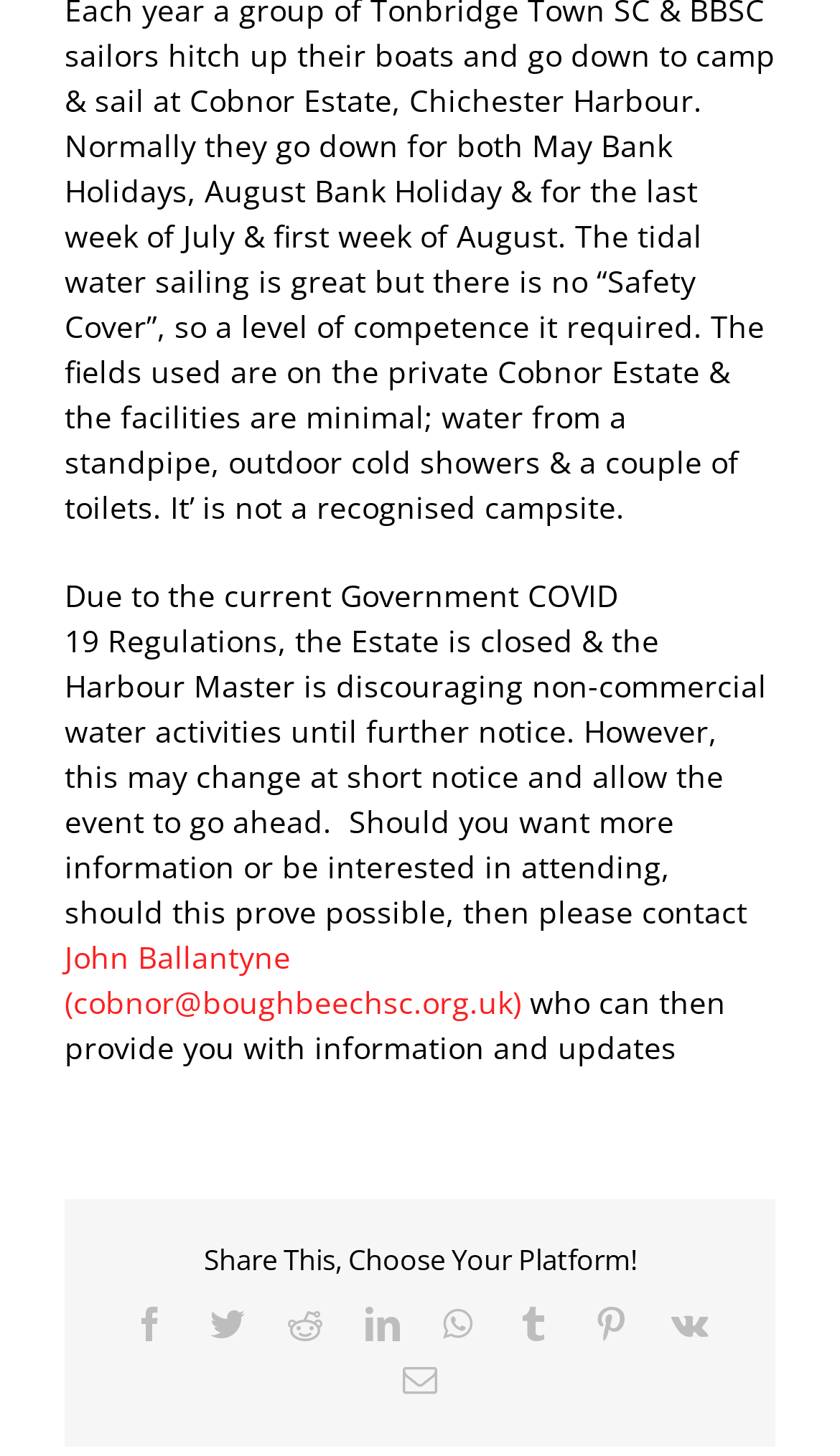Give a one-word or short phrase answer to the question: 
How many social media platforms are available for sharing?

8